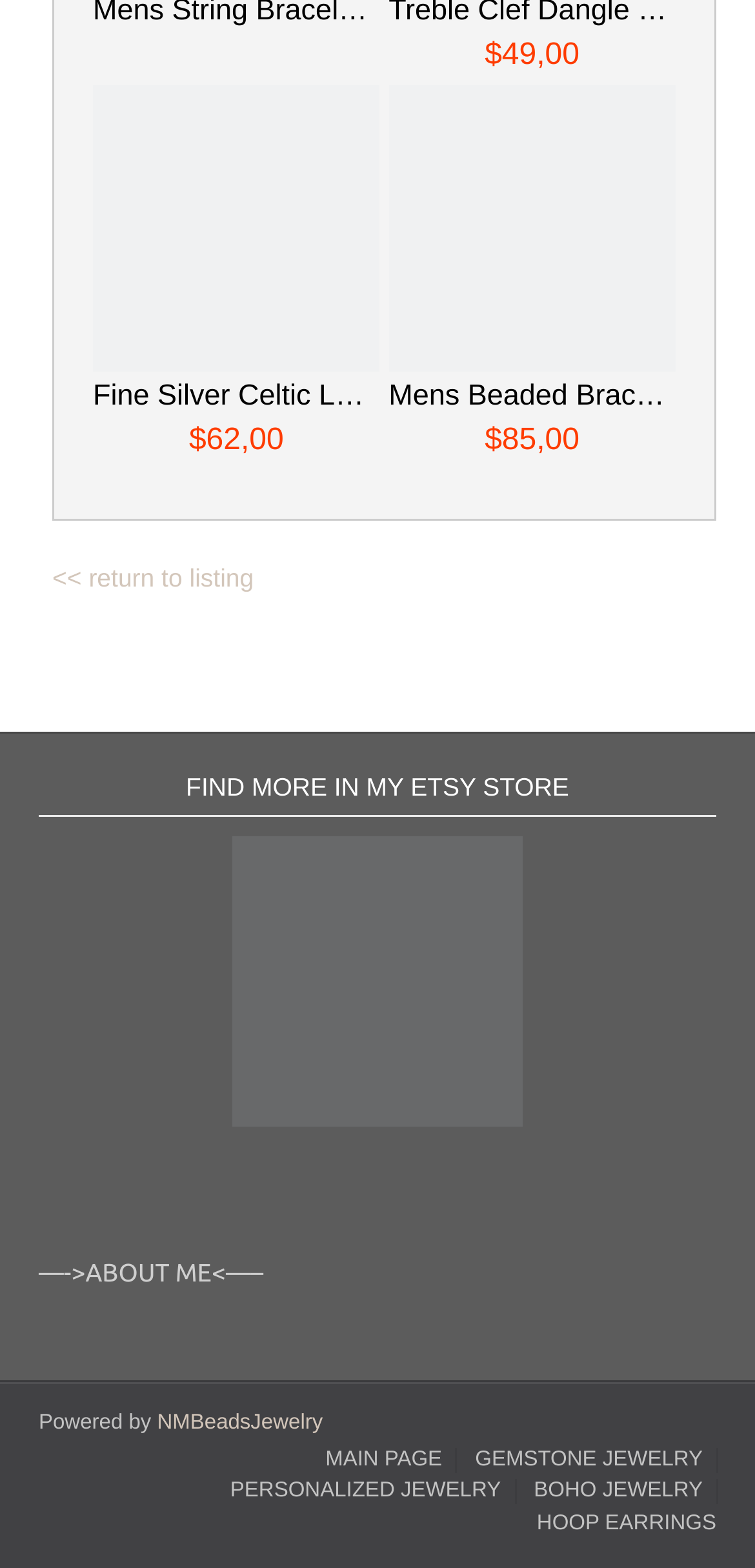Please identify the bounding box coordinates of the element on the webpage that should be clicked to follow this instruction: "View Fine Silver Celtic Love Knot Earrings". The bounding box coordinates should be given as four float numbers between 0 and 1, formatted as [left, top, right, bottom].

[0.123, 0.054, 0.503, 0.292]